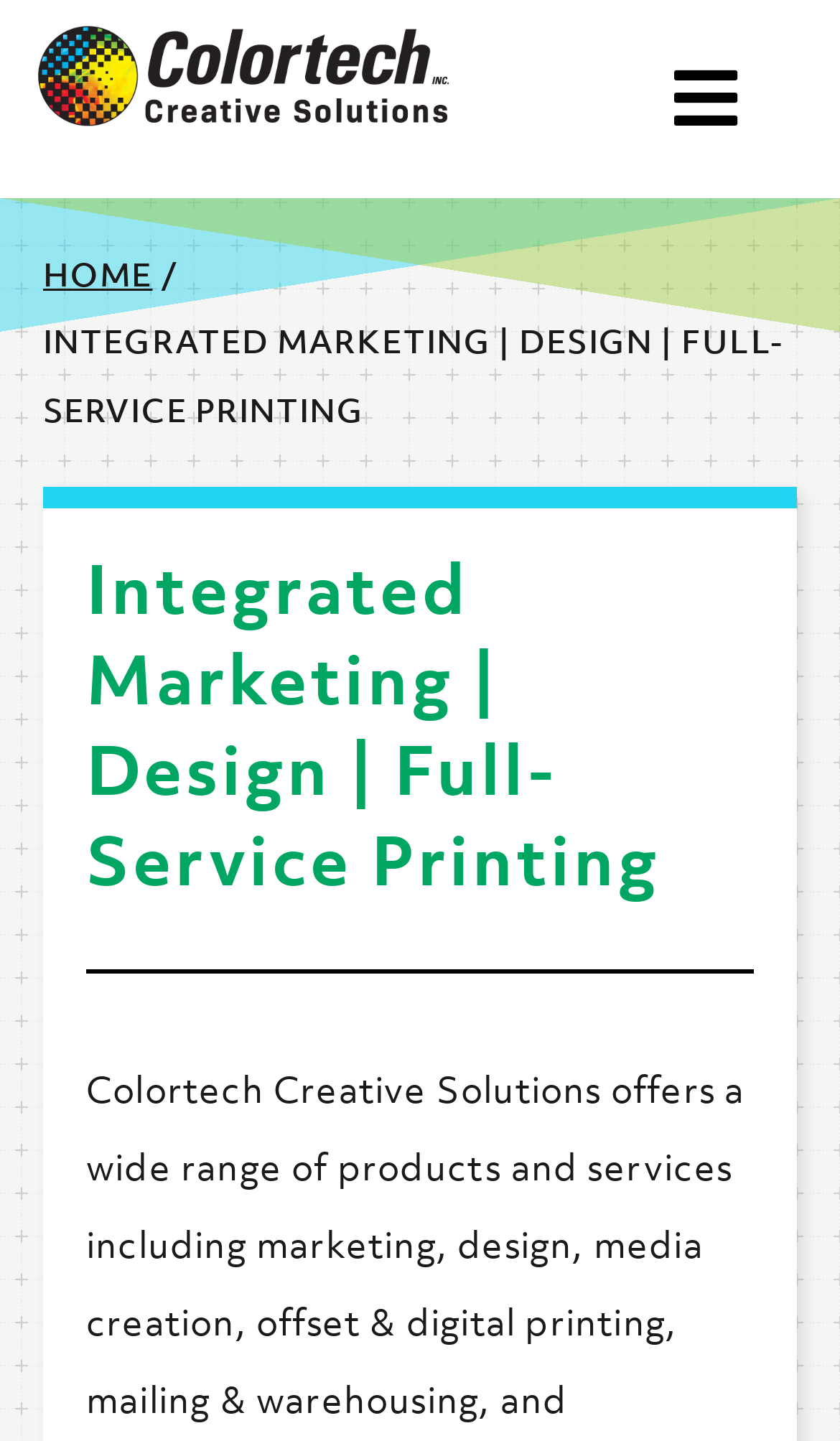Create an in-depth description of the webpage, covering main sections.

The webpage is about Colortech, Inc. Creative Solutions, a company that offers integrated marketing, design, and full-service printing services. At the top left of the page, there is a link and an image, both labeled "Colortech, Inc. Creative Solutions", which likely serve as a logo or branding element. 

To the top right, there is a link labeled "MENU" that, when expanded, reveals a primary menu. Below the logo, there is a link labeled "HOME" and a static text element that displays the company's services, including integrated marketing, design, and full-service printing. This text is divided into a header section that spans most of the page's width, with the main heading "Integrated Marketing | Design | Full-Service Printing" situated within it.